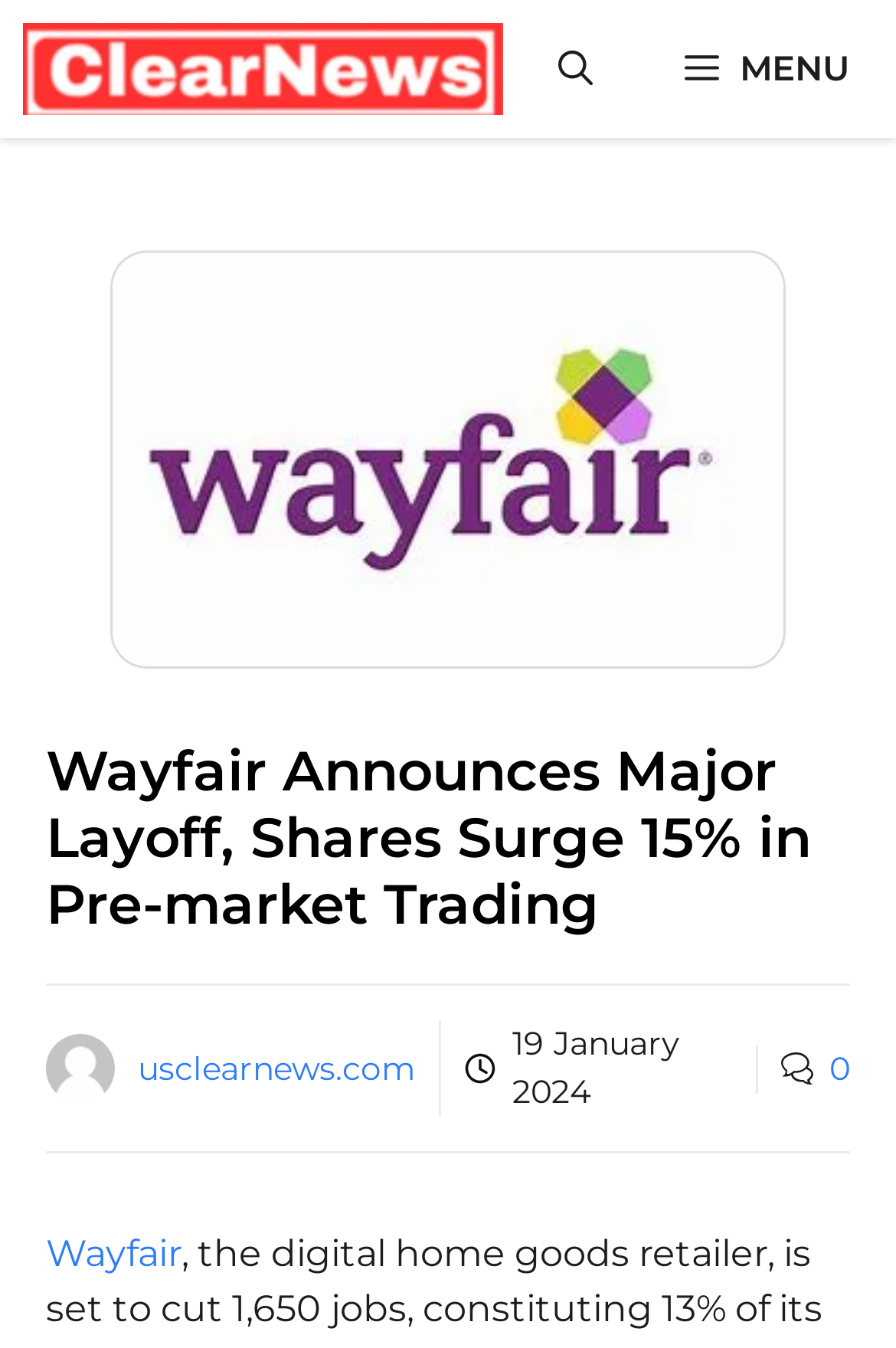Bounding box coordinates should be provided in the format (top-left x, top-left y, bottom-right x, bottom-right y) with all values between 0 and 1. Identify the bounding box for this UI element: Wayfair

[0.051, 0.914, 0.203, 0.947]